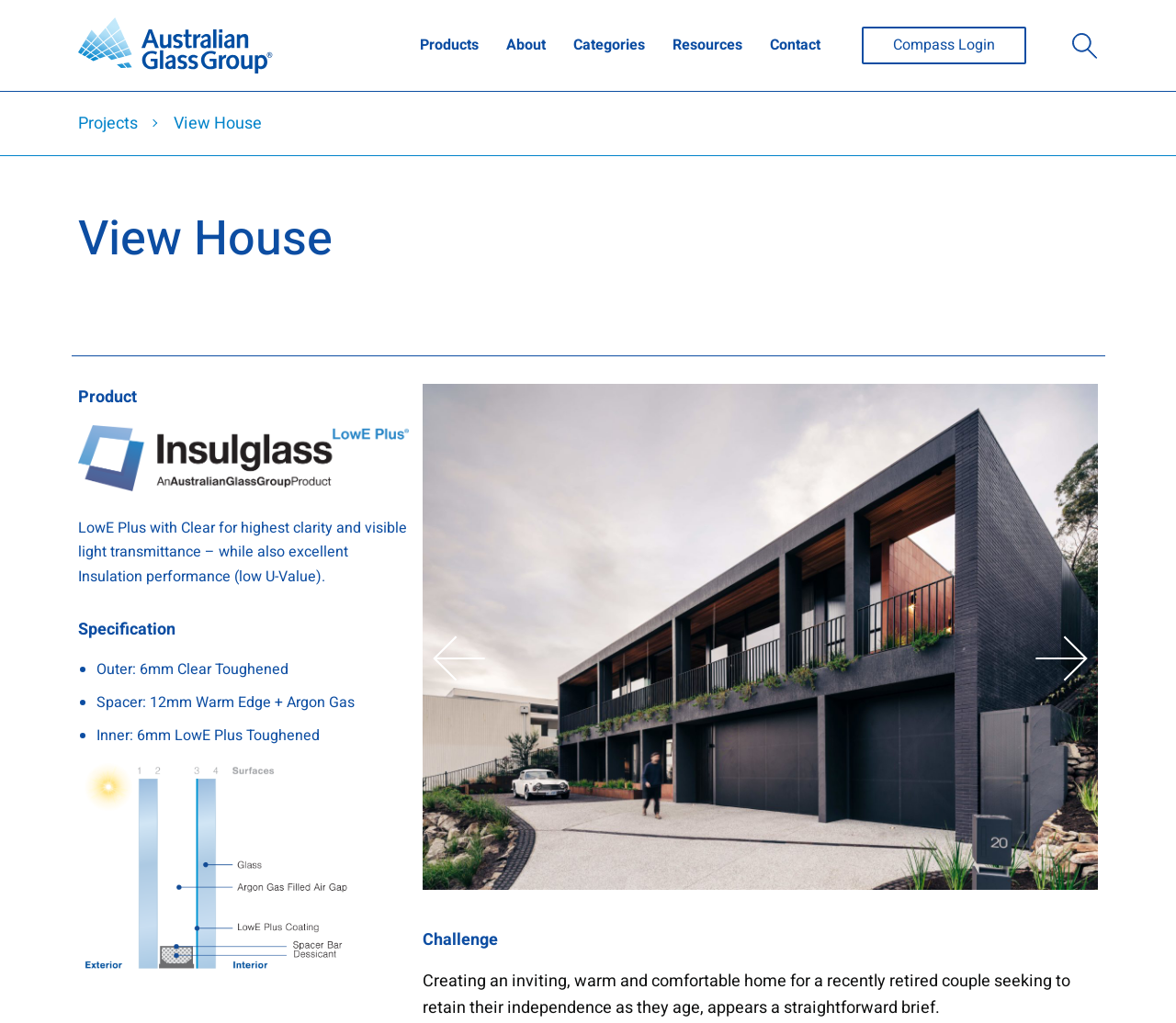Please determine the bounding box coordinates of the element's region to click for the following instruction: "Add to cart".

None